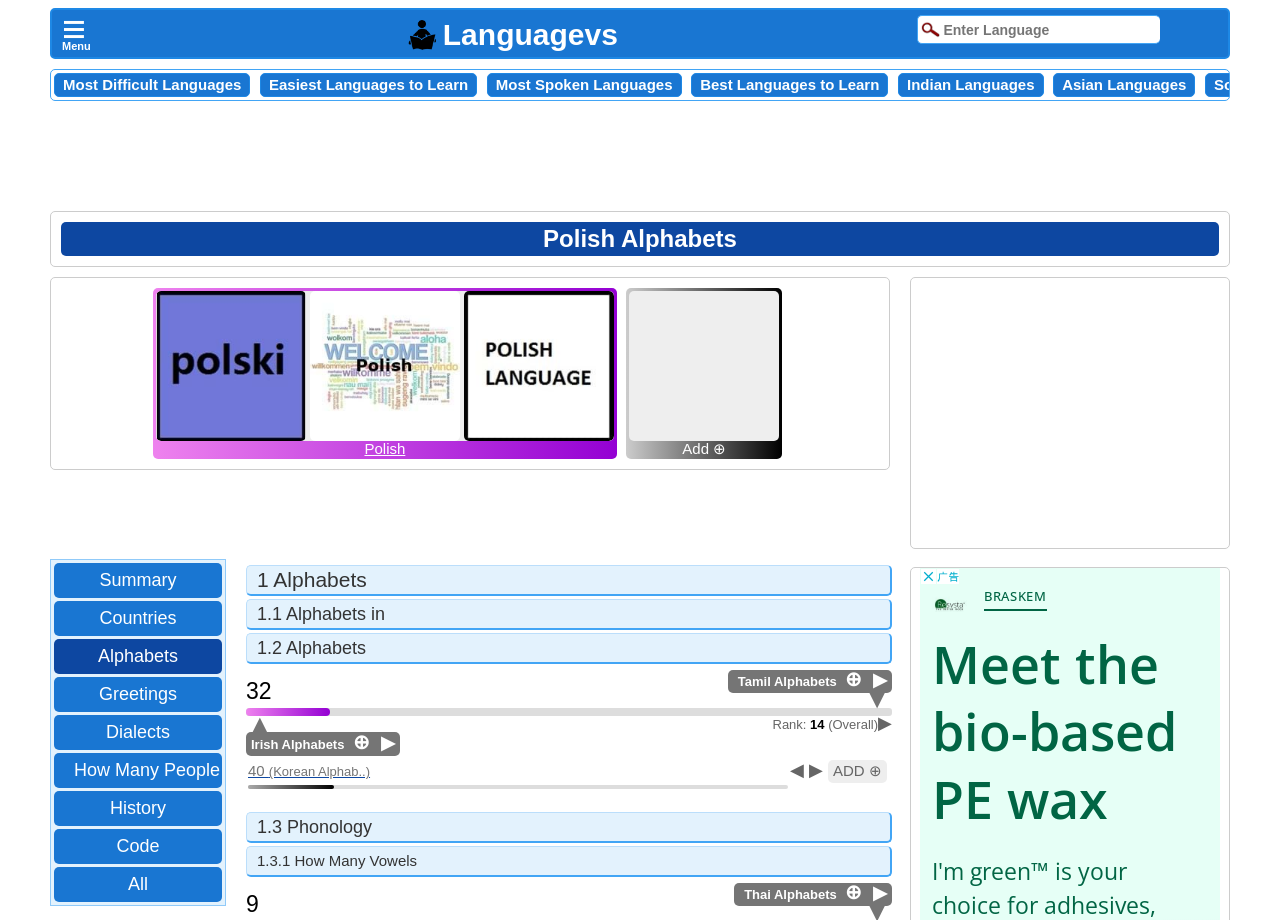Please find the bounding box coordinates of the element's region to be clicked to carry out this instruction: "Click the 'Compare Languages Image' link".

[0.319, 0.022, 0.483, 0.054]